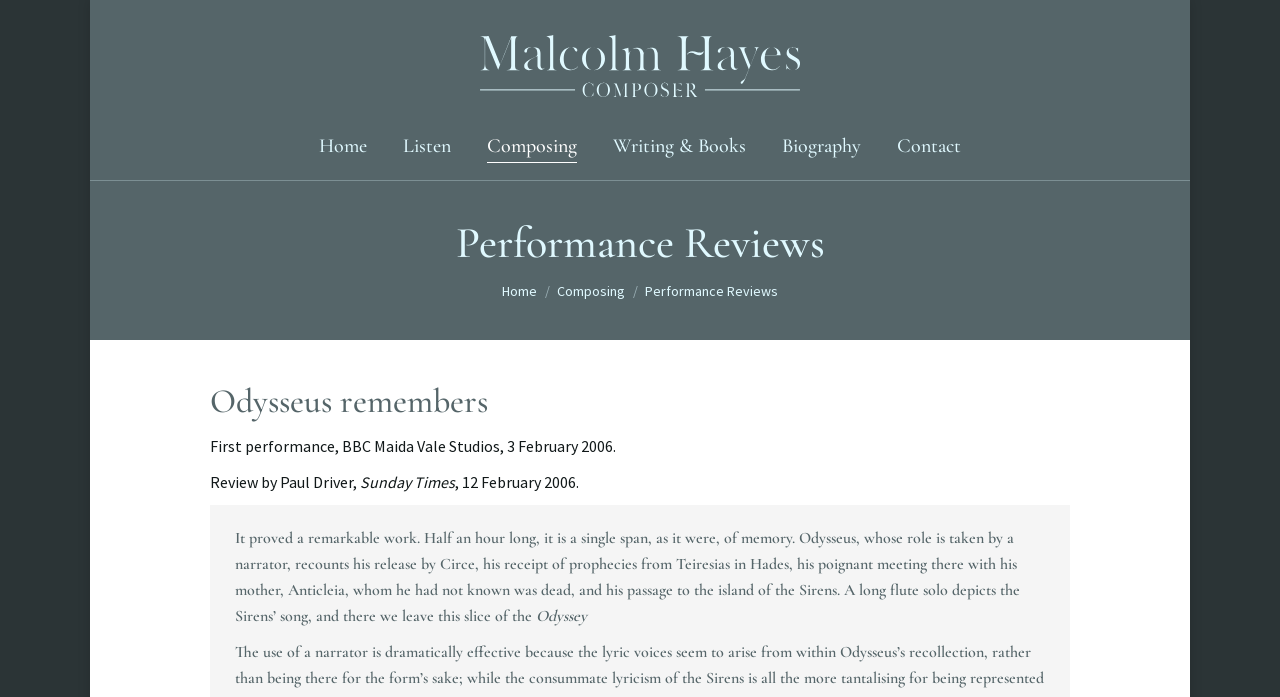Where was the first performance of Odysseus remembers?
Provide a detailed and extensive answer to the question.

The text 'First performance, BBC Maida Vale Studios, 3 February 2006' is mentioned on the page, indicating that the first performance of Odysseus remembers was held at the BBC Maida Vale Studios.